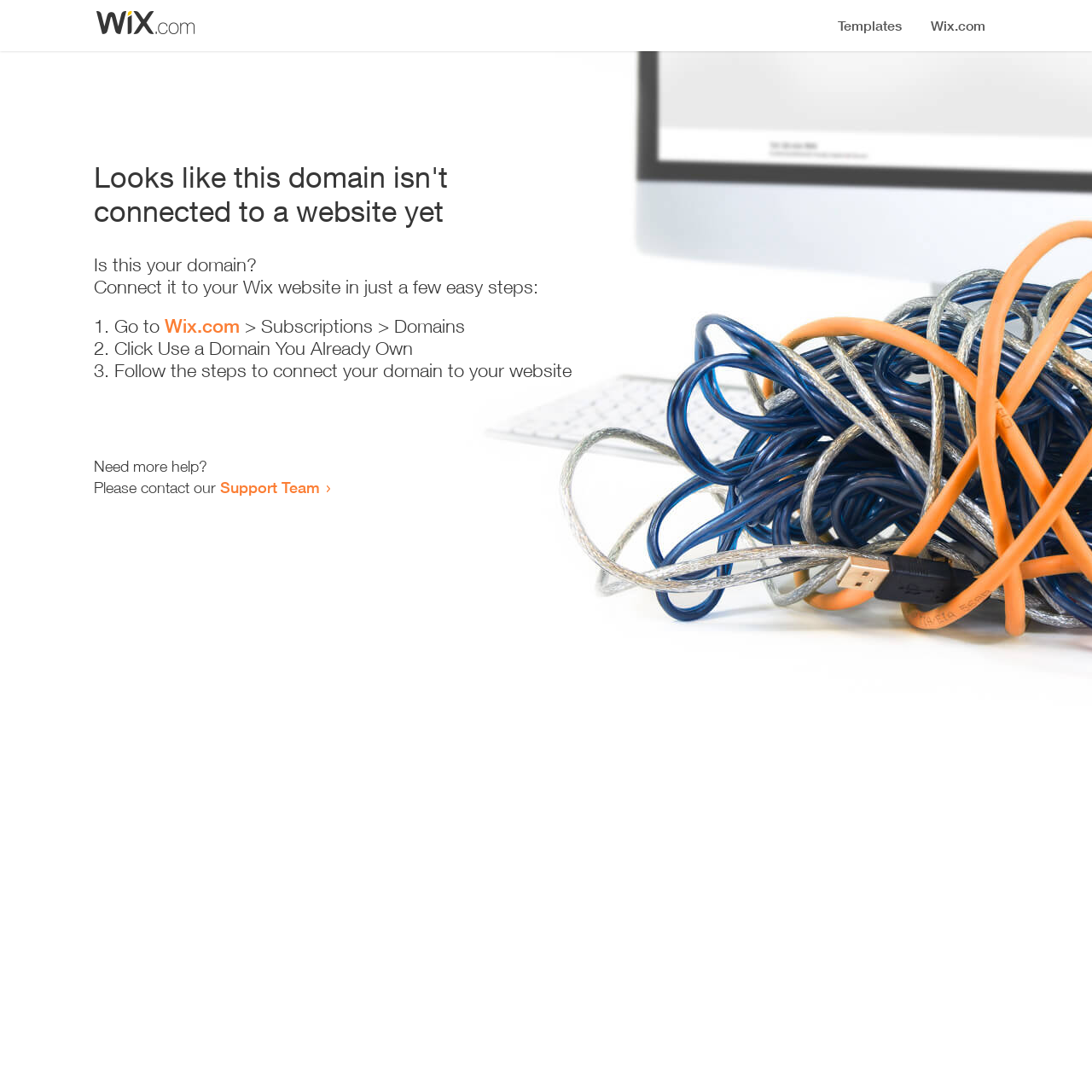Give a one-word or short-phrase answer to the following question: 
What is the error message on this webpage?

Looks like this domain isn't connected to a website yet